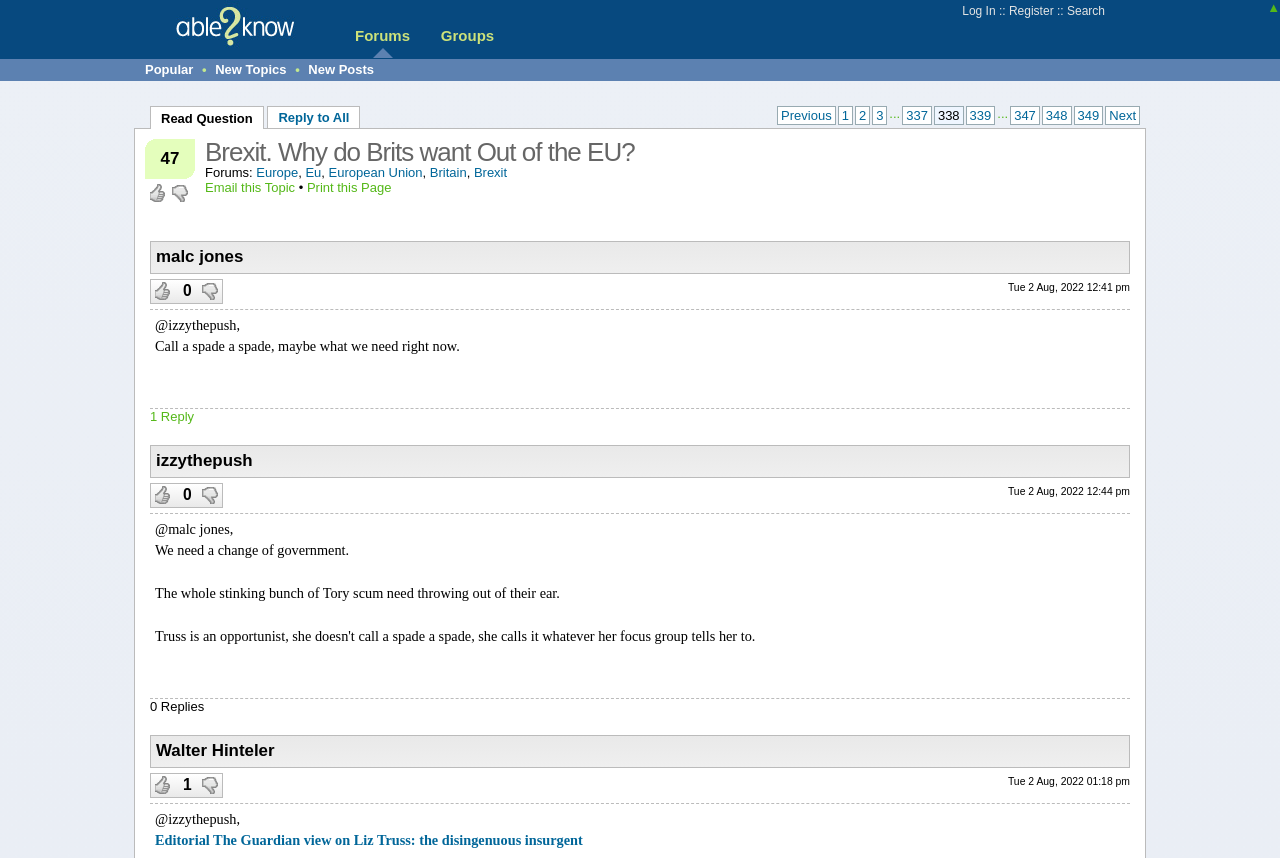Please determine the bounding box coordinates of the element to click in order to execute the following instruction: "Log in to the forum". The coordinates should be four float numbers between 0 and 1, specified as [left, top, right, bottom].

[0.752, 0.005, 0.778, 0.021]